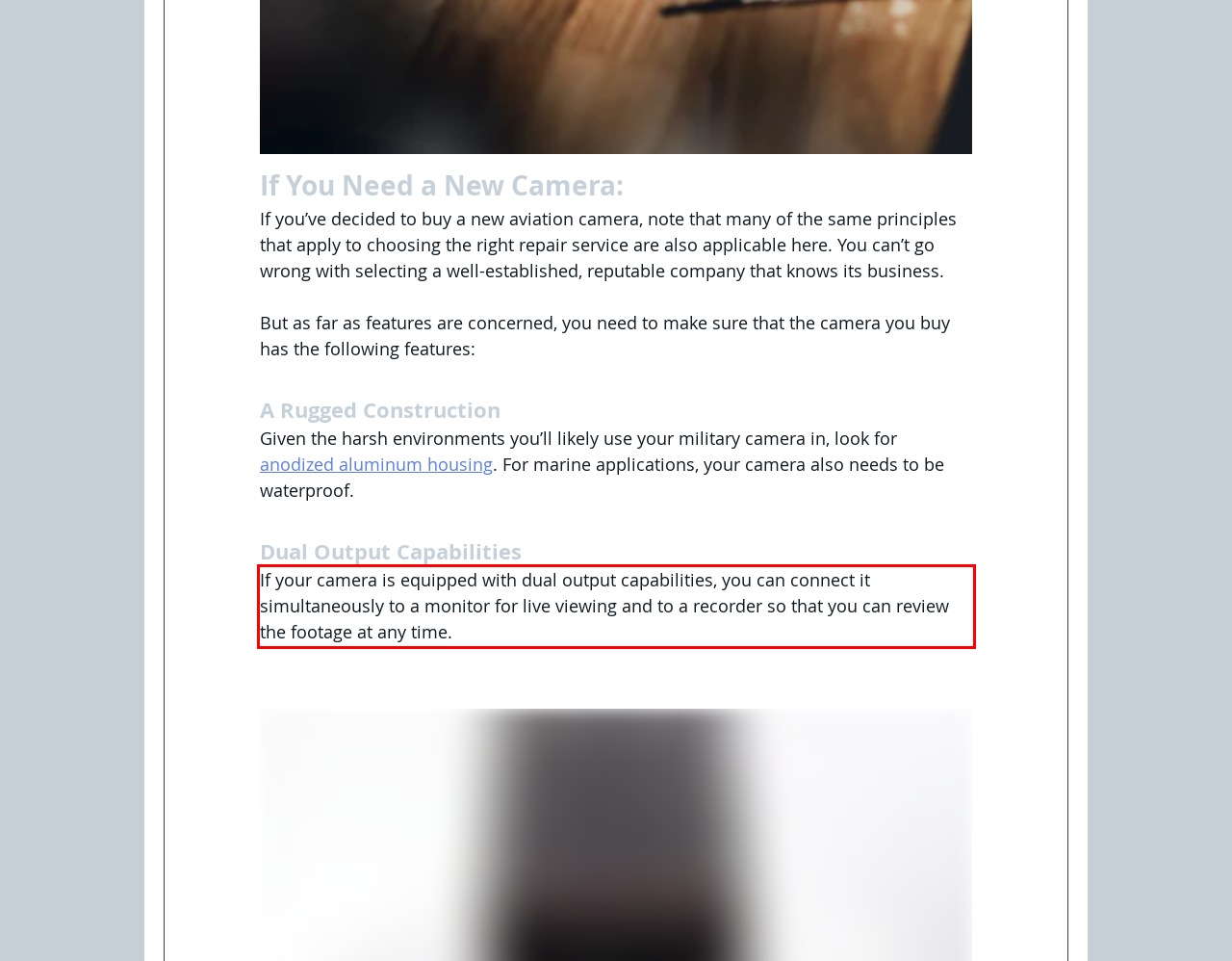Given a webpage screenshot, identify the text inside the red bounding box using OCR and extract it.

If your camera is equipped with dual output capabilities, you can connect it simultaneously to a monitor for live viewing and to a recorder so that you can review the footage at any time.